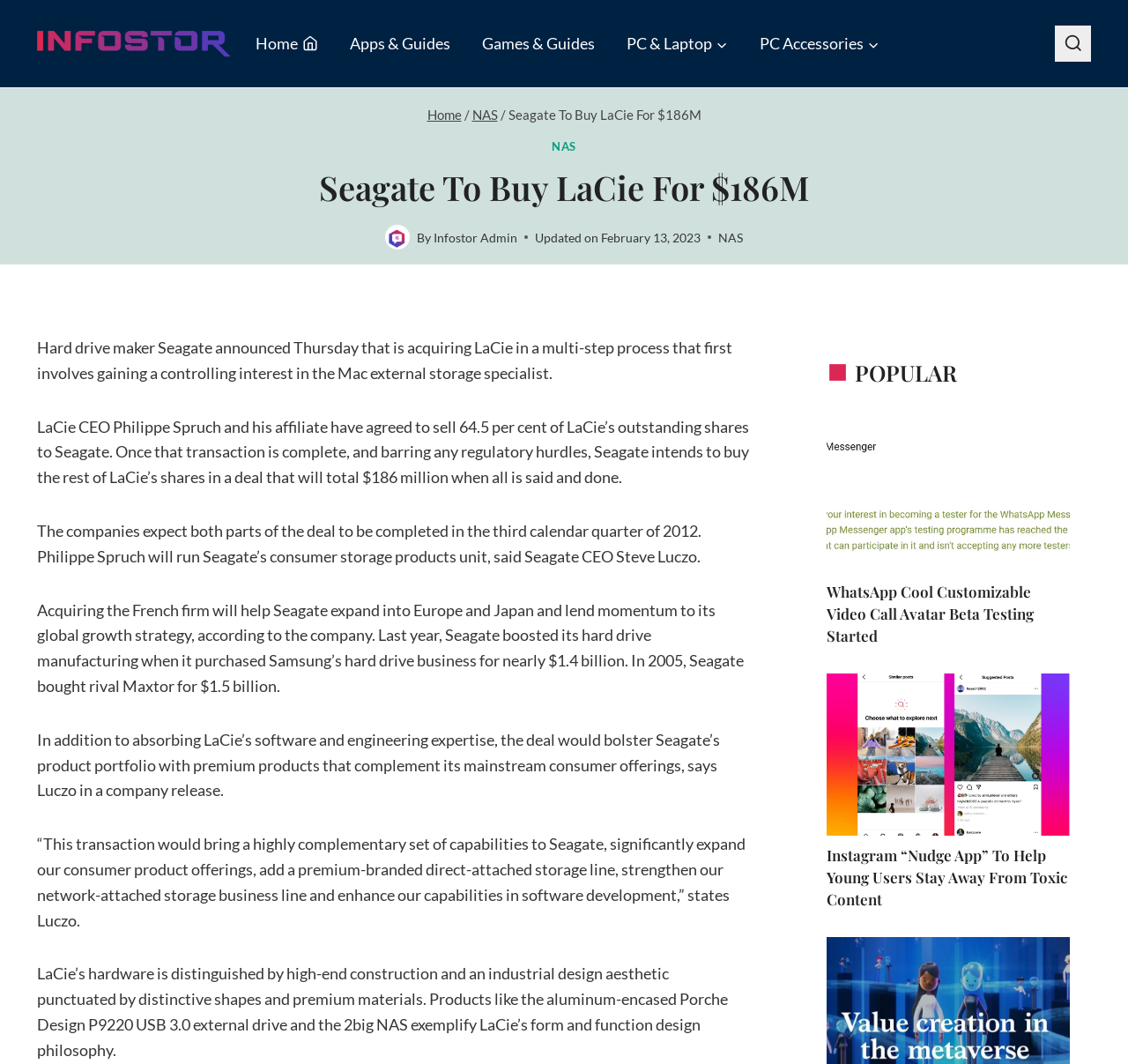Can you specify the bounding box coordinates of the area that needs to be clicked to fulfill the following instruction: "Check the news about Instagram's 'Nudge App'"?

[0.733, 0.633, 0.949, 0.786]